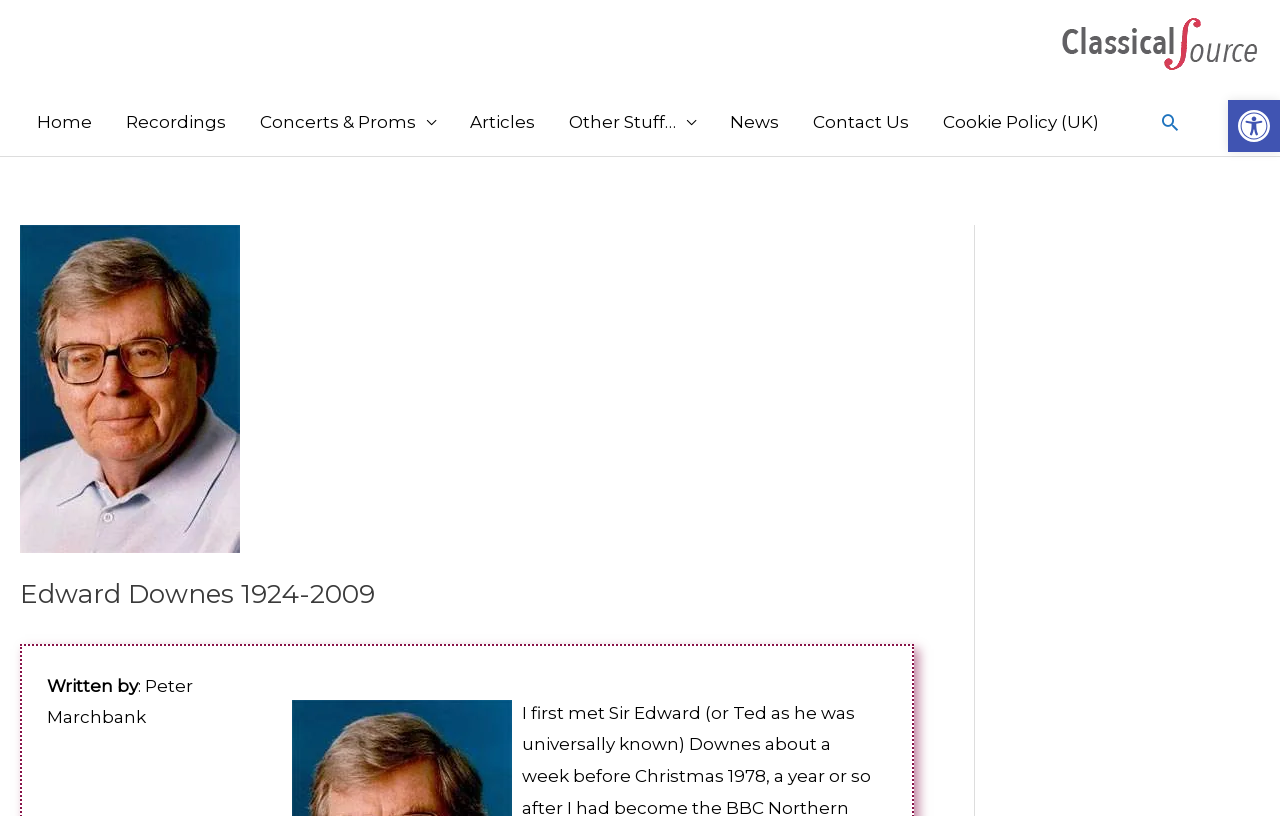Please determine the bounding box coordinates of the element to click in order to execute the following instruction: "Open accessibility tools". The coordinates should be four float numbers between 0 and 1, specified as [left, top, right, bottom].

[0.959, 0.123, 1.0, 0.186]